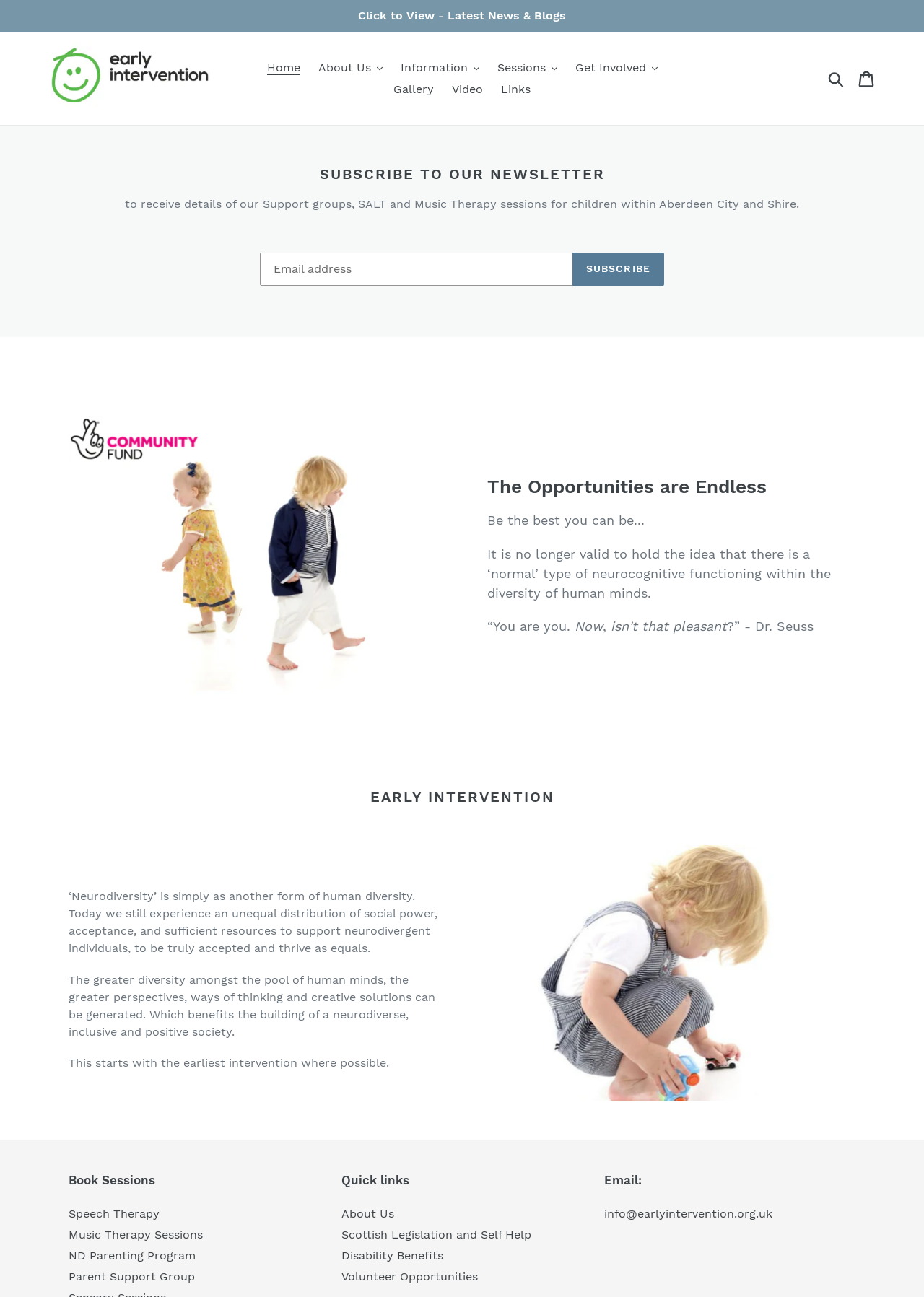Indicate the bounding box coordinates of the element that must be clicked to execute the instruction: "Book a session". The coordinates should be given as four float numbers between 0 and 1, i.e., [left, top, right, bottom].

[0.074, 0.904, 0.168, 0.915]